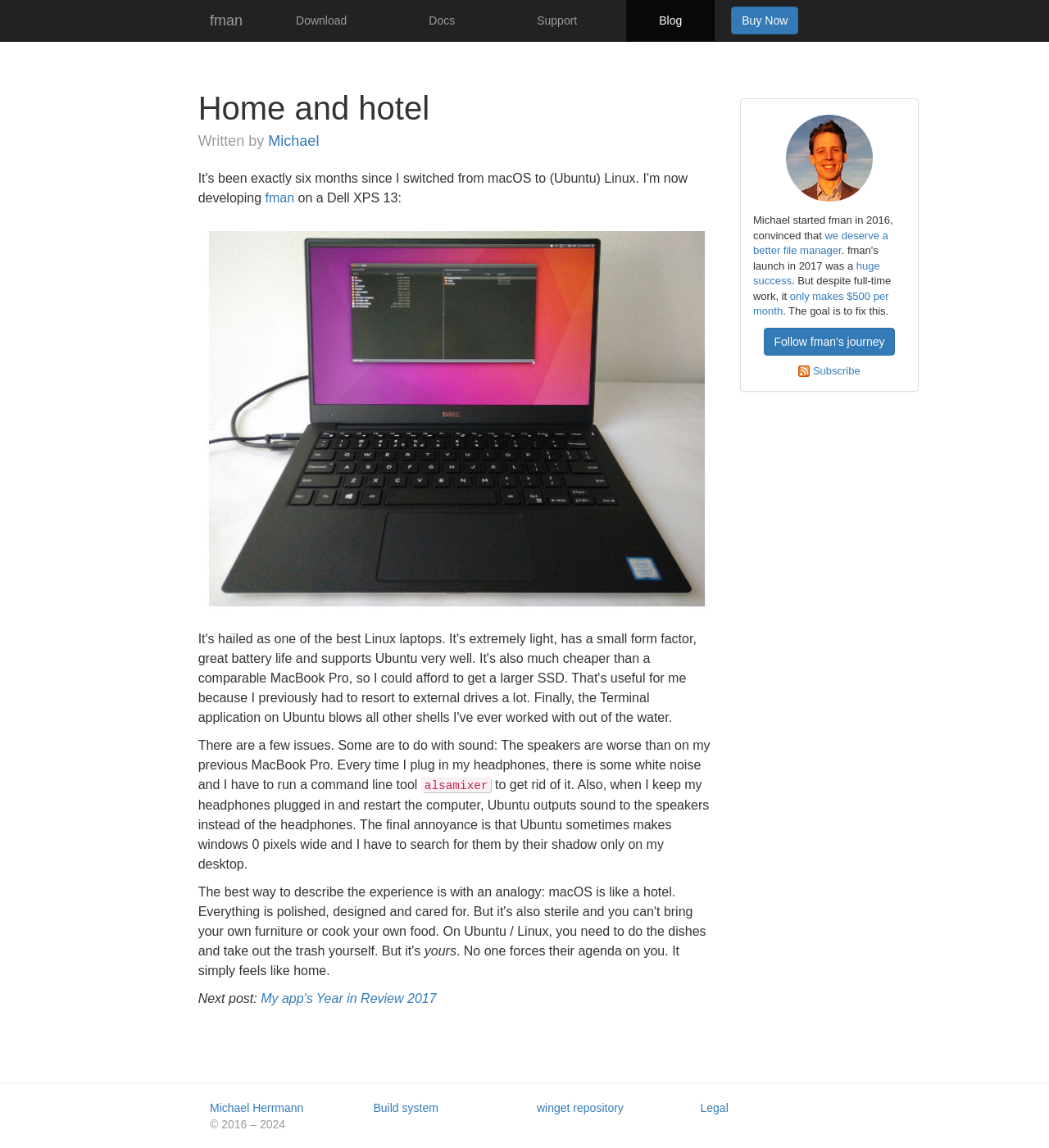Determine the bounding box coordinates for the HTML element mentioned in the following description: "huge success". The coordinates should be a list of four floats ranging from 0 to 1, represented as [left, top, right, bottom].

[0.718, 0.226, 0.839, 0.25]